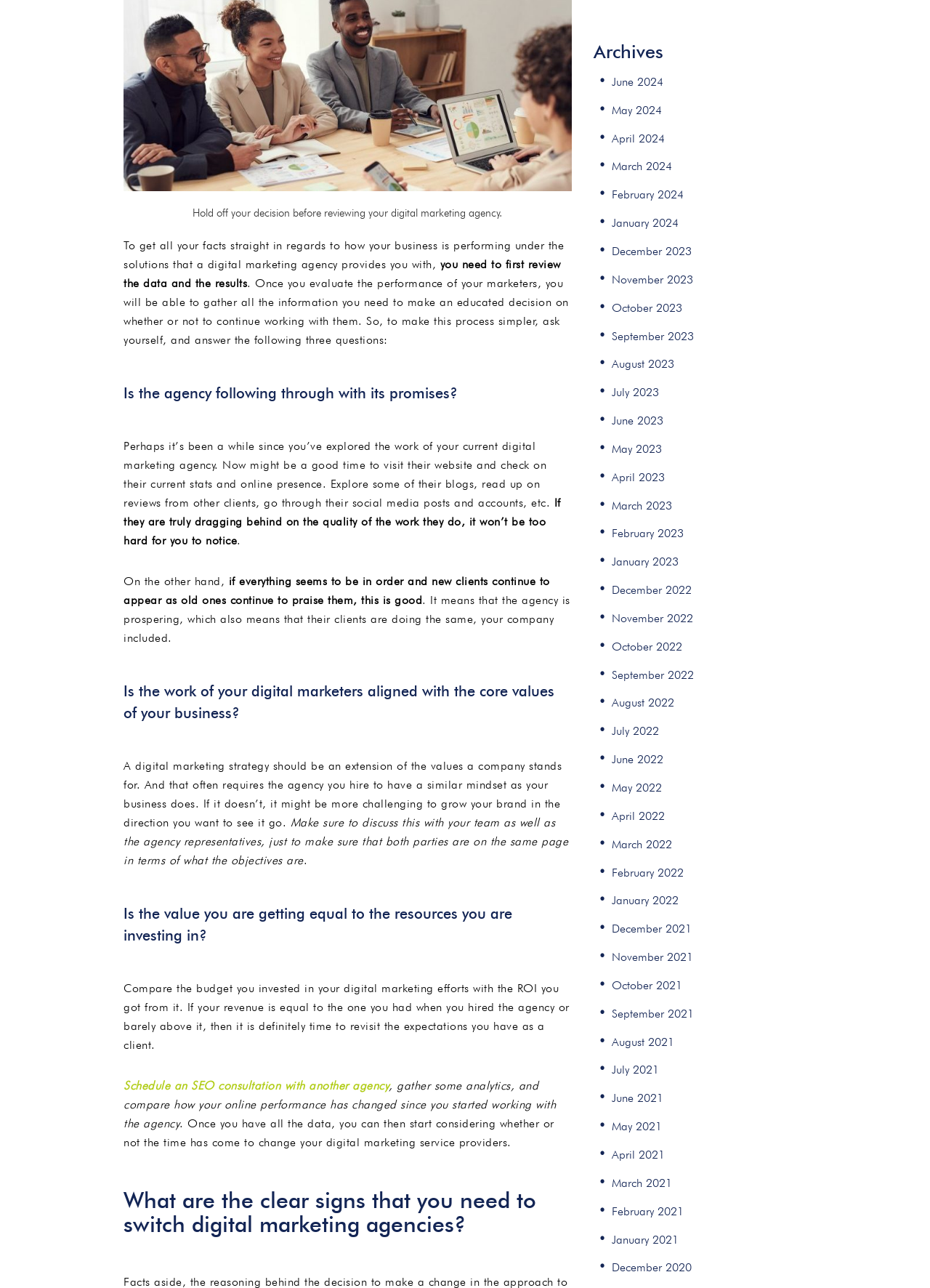Please identify the bounding box coordinates of the element's region that I should click in order to complete the following instruction: "Click on family game night". The bounding box coordinates consist of four float numbers between 0 and 1, i.e., [left, top, right, bottom].

None